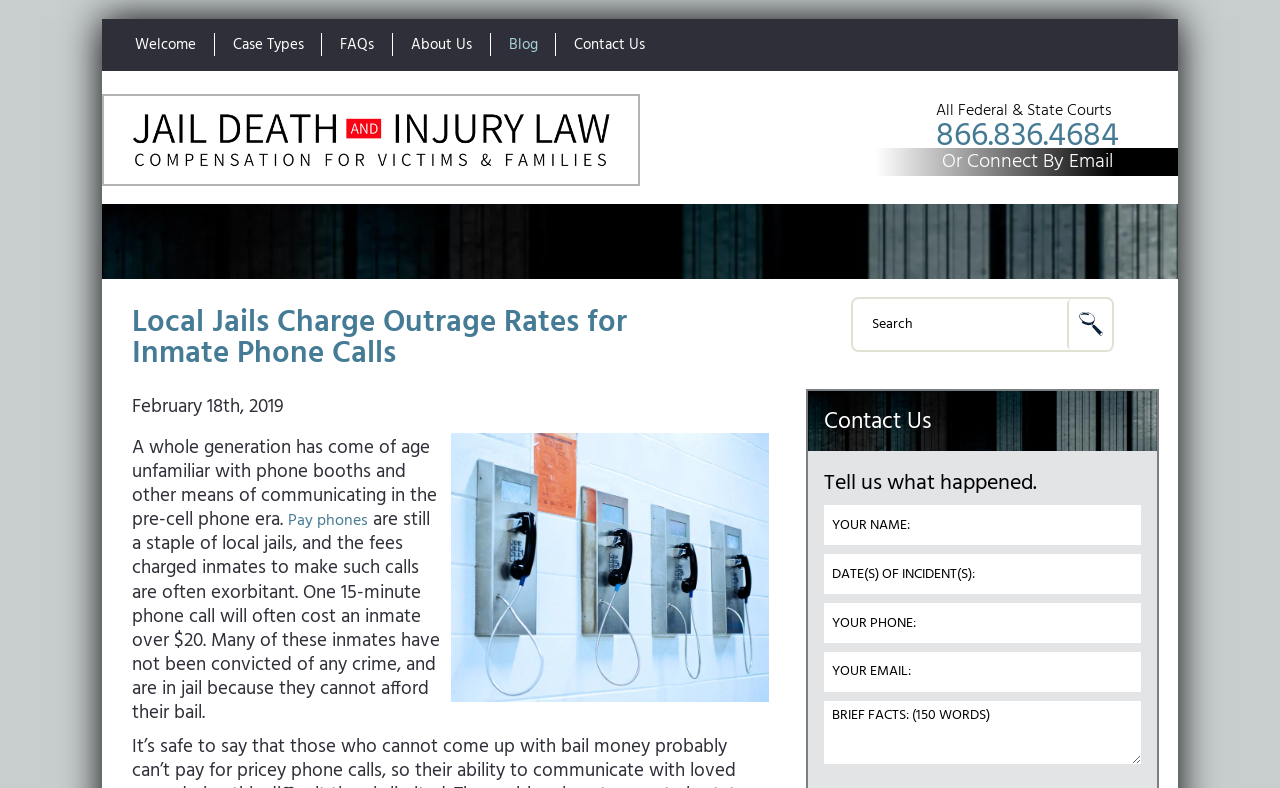What is the image on the webpage about?
Based on the visual information, provide a detailed and comprehensive answer.

The image on the webpage is related to the topic of local jails charging high rates for inmate phone calls. The image is likely an illustration or a graphic representation of this issue, rather than a real-life photo.